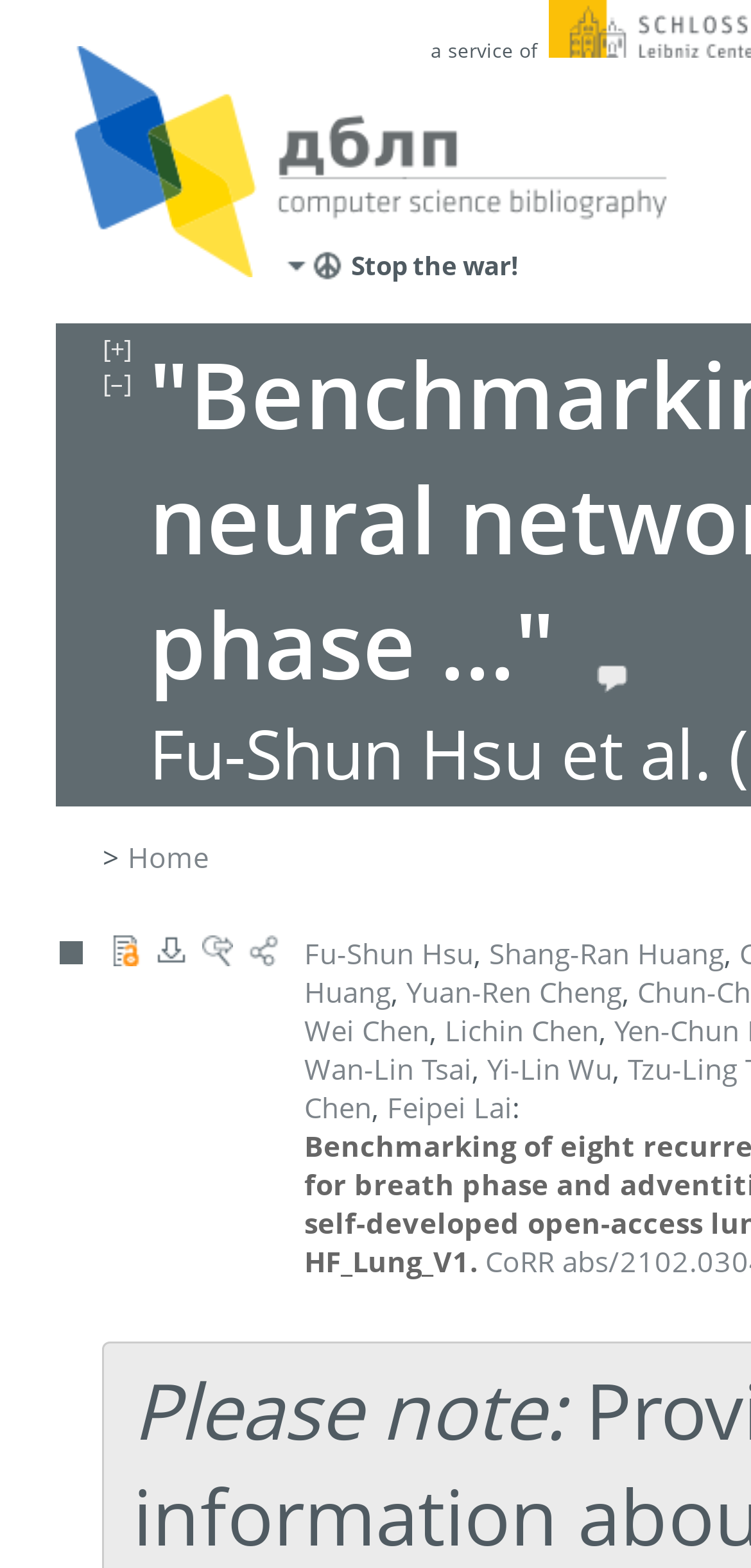Please identify the bounding box coordinates of the area that needs to be clicked to follow this instruction: "Click on 'expand all'".

[0.137, 0.211, 0.175, 0.233]